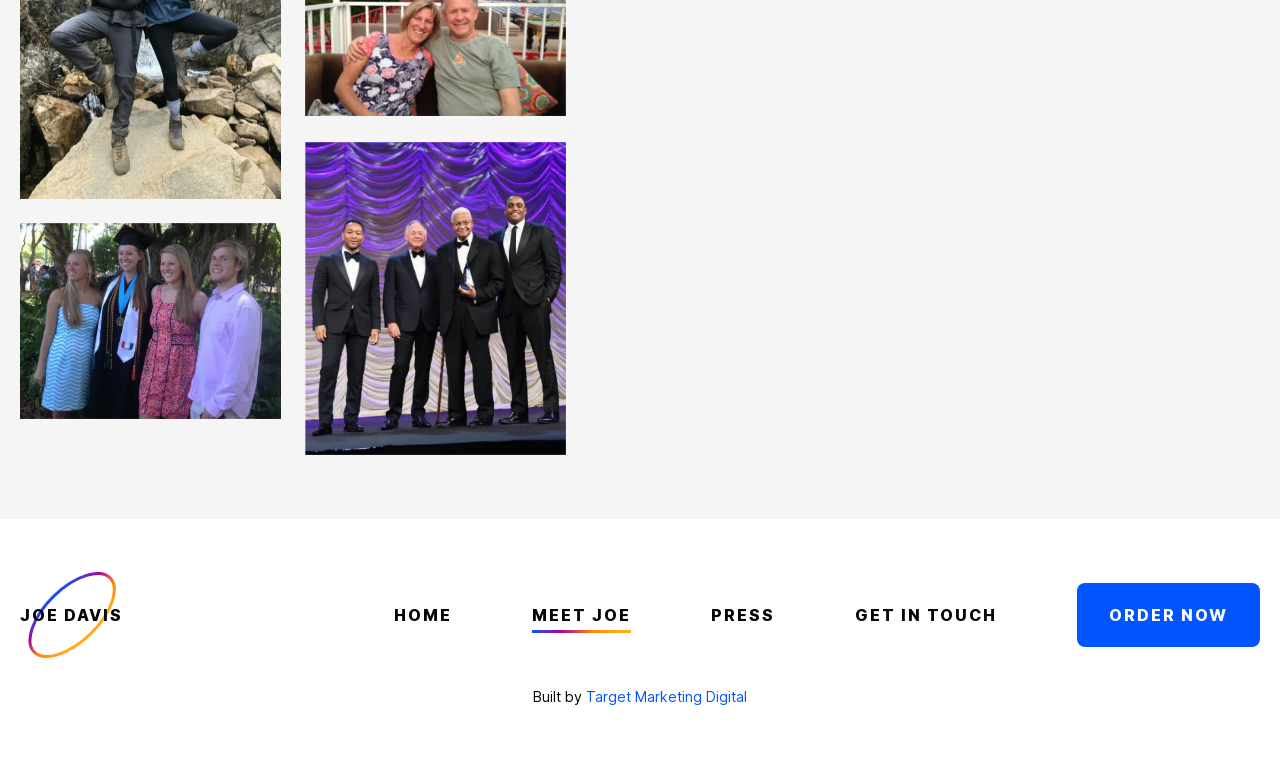Determine the bounding box coordinates of the clickable element to complete this instruction: "visit the website of Target Marketing Digital". Provide the coordinates in the format of four float numbers between 0 and 1, [left, top, right, bottom].

[0.458, 0.892, 0.584, 0.915]